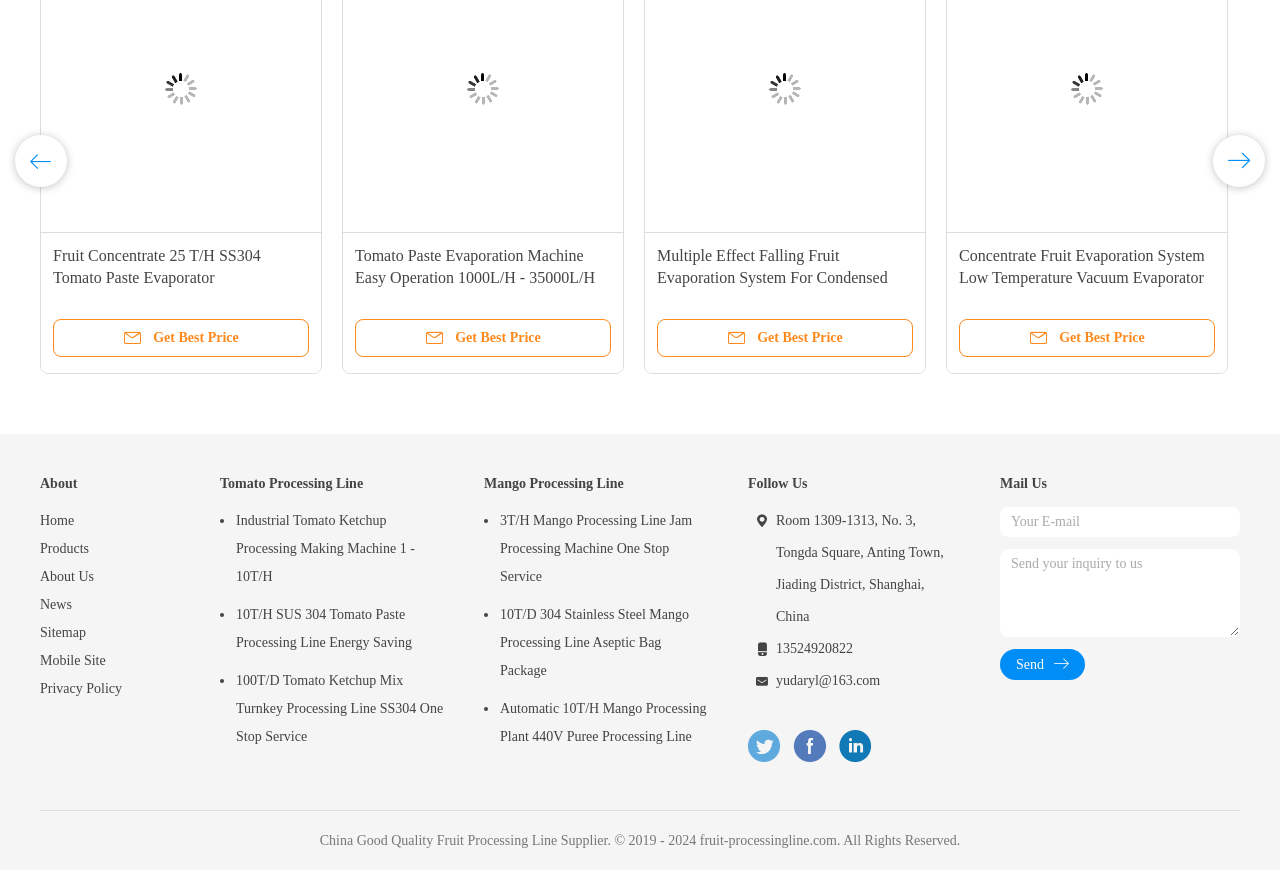What is the purpose of the 'Get Best Price' button?
Look at the screenshot and respond with one word or a short phrase.

To inquire about prices